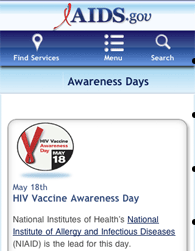What organization is leading the observance of HIV Vaccine Awareness Day?
Answer the question with a thorough and detailed explanation.

I found the answer by reading the informative text below the header, which states that the National Institutes of Health’s National Institute of Allergy and Infectious Diseases (NIAID) is the leading organization for this observance.